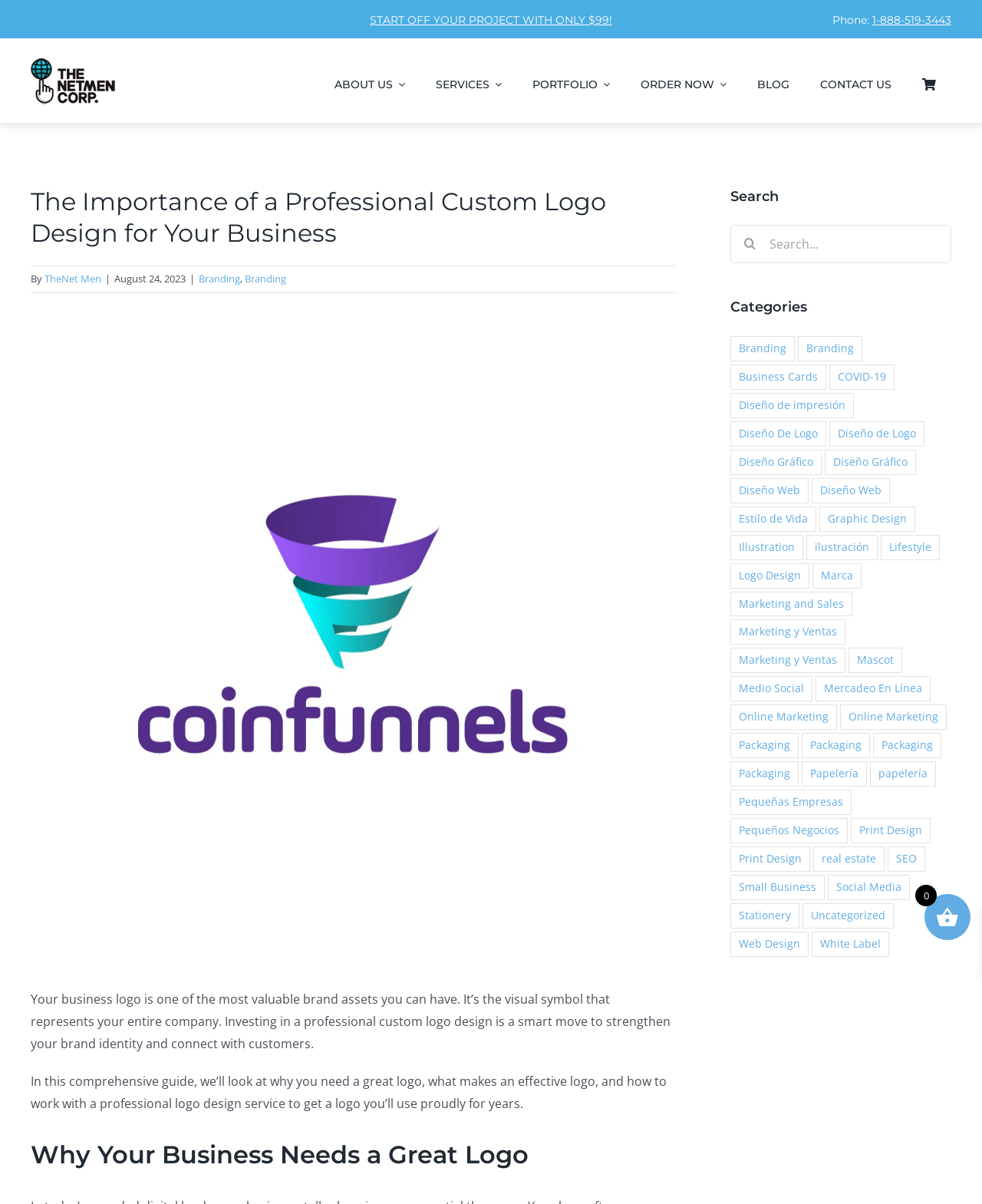Determine the bounding box coordinates of the clickable element to complete this instruction: "Read the 'Why Your Business Needs a Great Logo' article". Provide the coordinates in the format of four float numbers between 0 and 1, [left, top, right, bottom].

[0.031, 0.946, 0.688, 0.973]